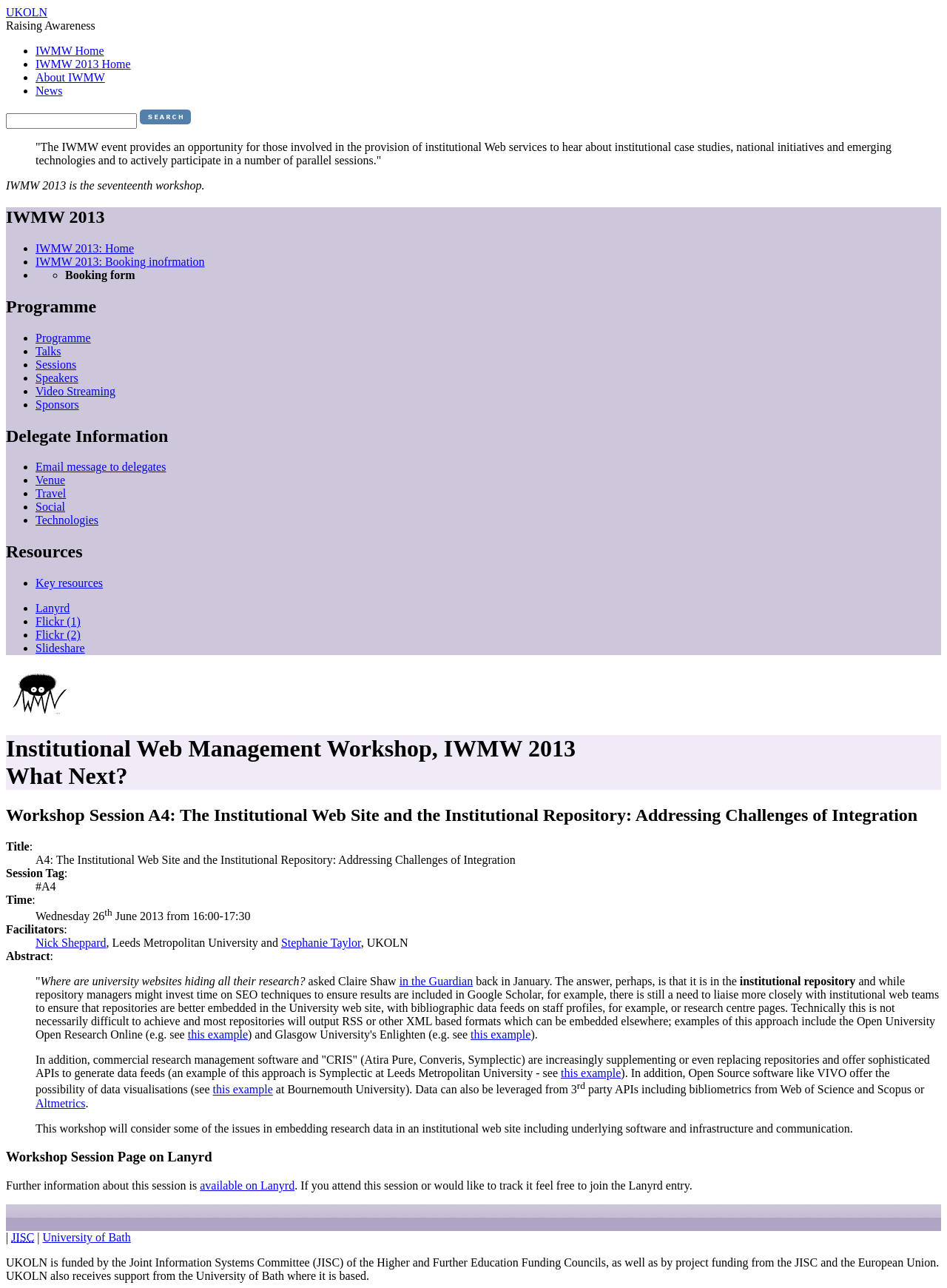Predict the bounding box of the UI element based on the description: "input value="submit" alt="Search" name="search_button" value="submit"". The coordinates should be four float numbers between 0 and 1, formatted as [left, top, right, bottom].

[0.148, 0.085, 0.202, 0.097]